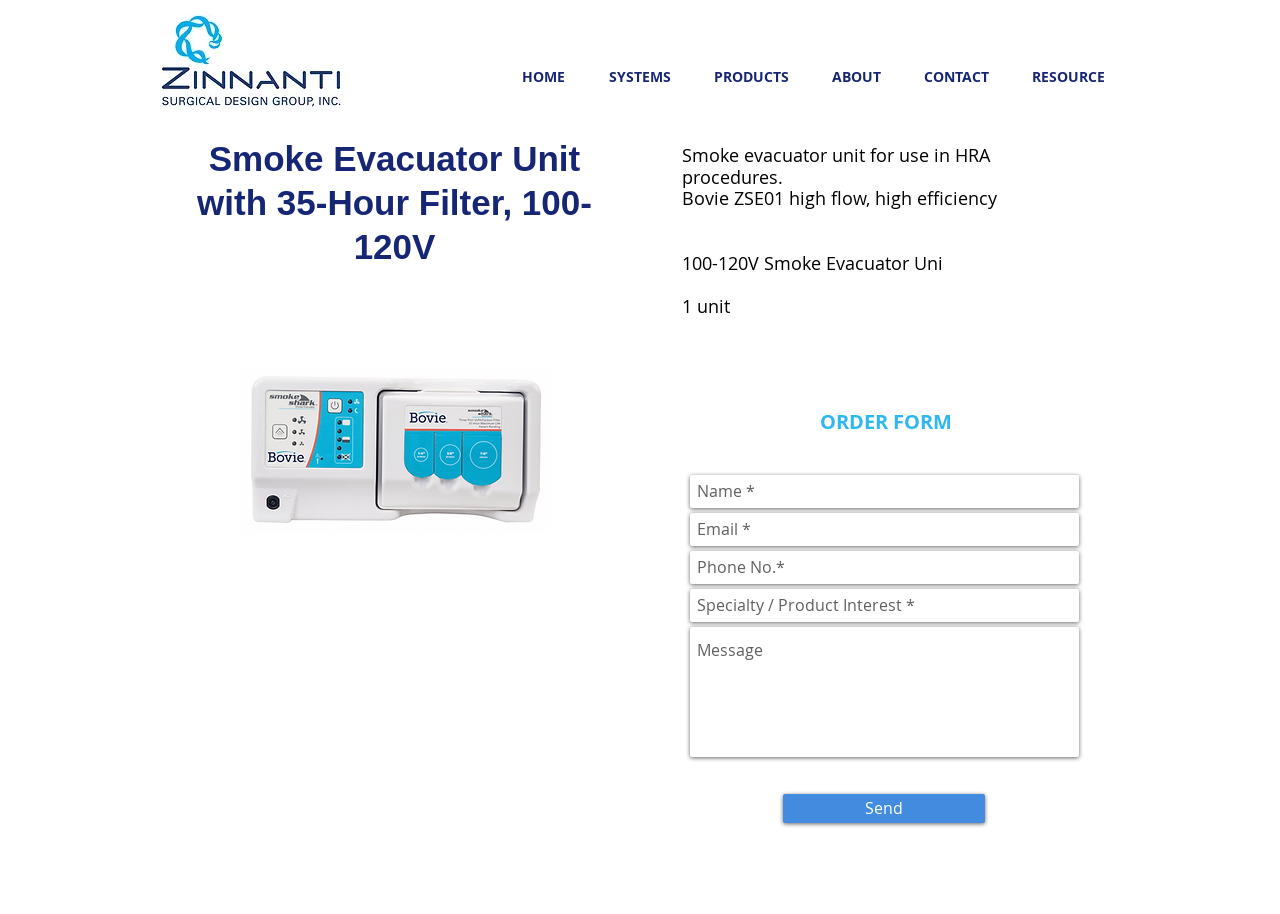What is the type of the image on the webpage?
Using the image, answer in one word or phrase.

Smoke evacuator unit